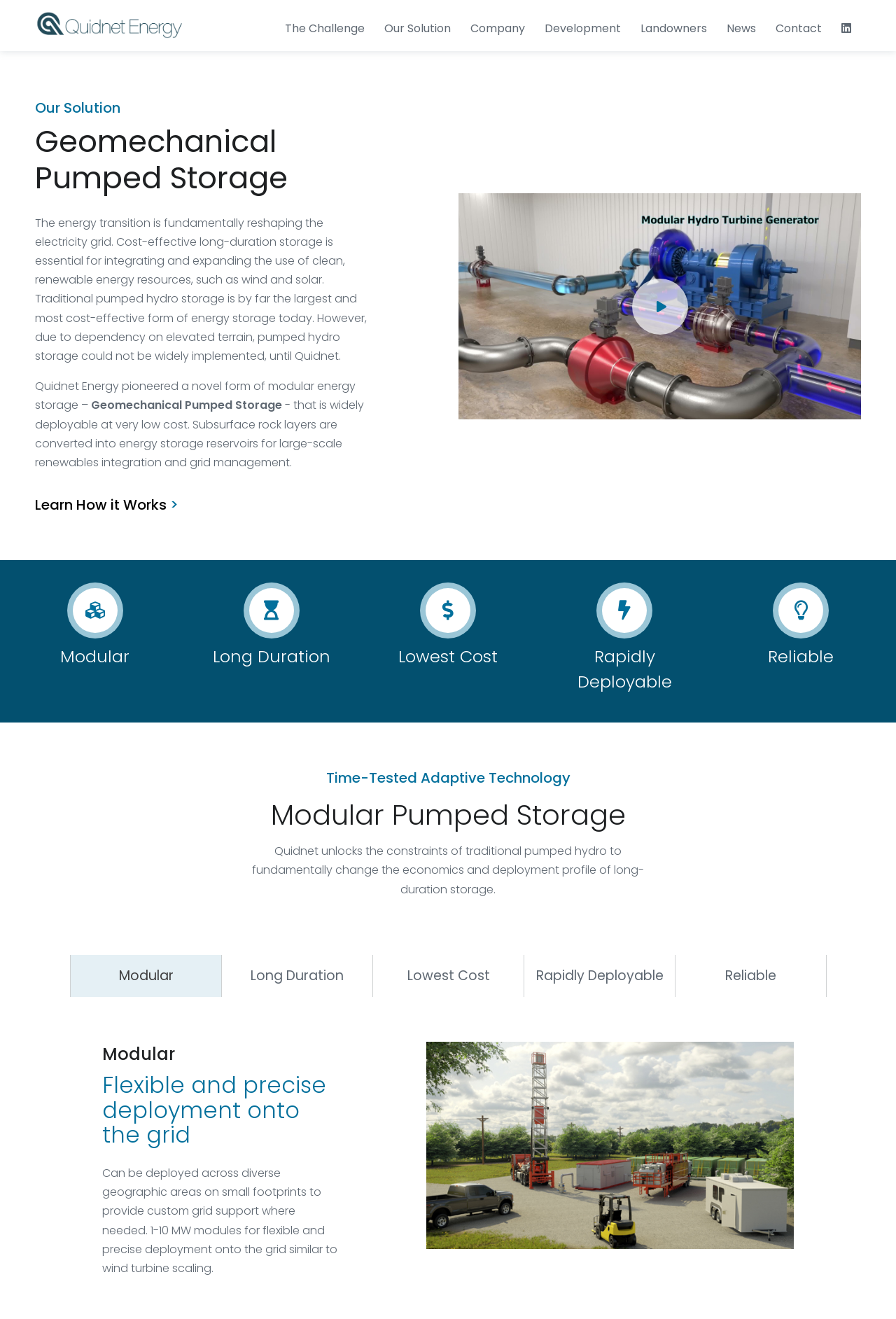Identify the bounding box coordinates of the clickable region necessary to fulfill the following instruction: "Click on the 'Contact' link". The bounding box coordinates should be four float numbers between 0 and 1, i.e., [left, top, right, bottom].

[0.855, 0.0, 0.928, 0.038]